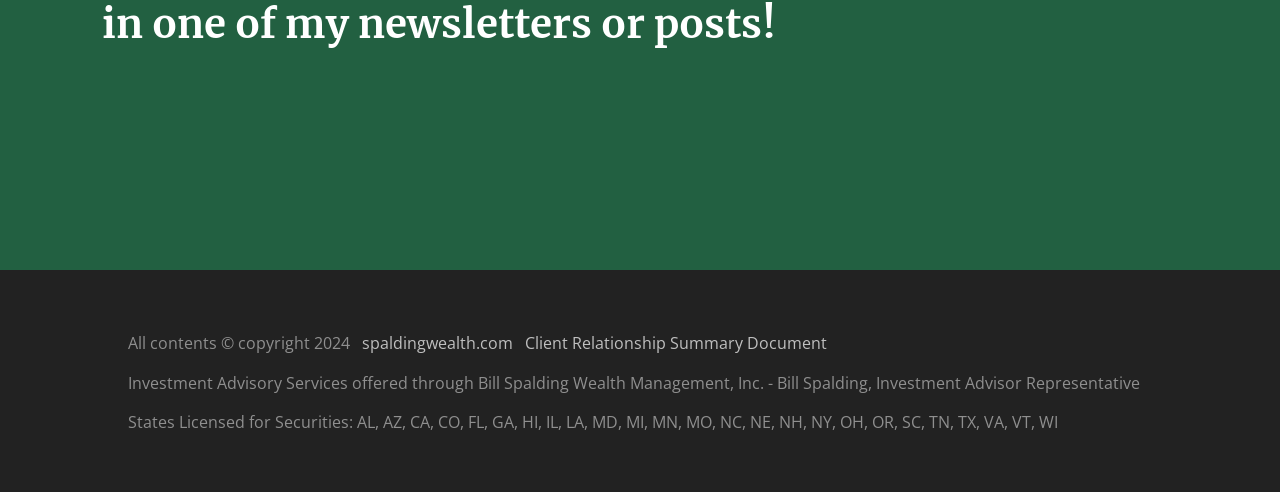What is the name of the document linked at the bottom?
Please provide a comprehensive answer based on the details in the screenshot.

I found the name of the document by looking at the link element with the content 'Client Relationship Summary Document'. The document name mentioned is Client Relationship Summary Document.